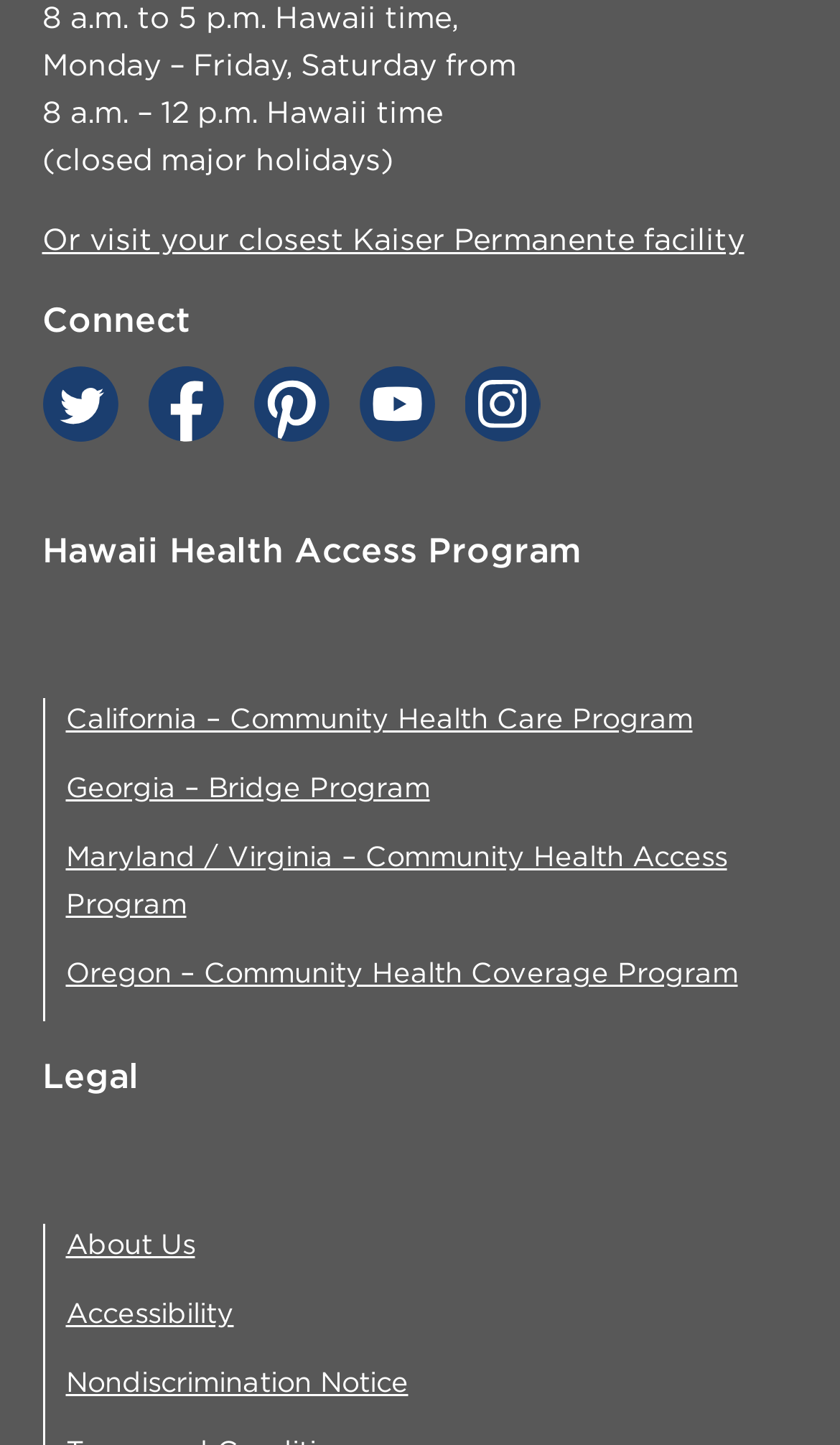How many social media links are available?
Refer to the image and respond with a one-word or short-phrase answer.

5